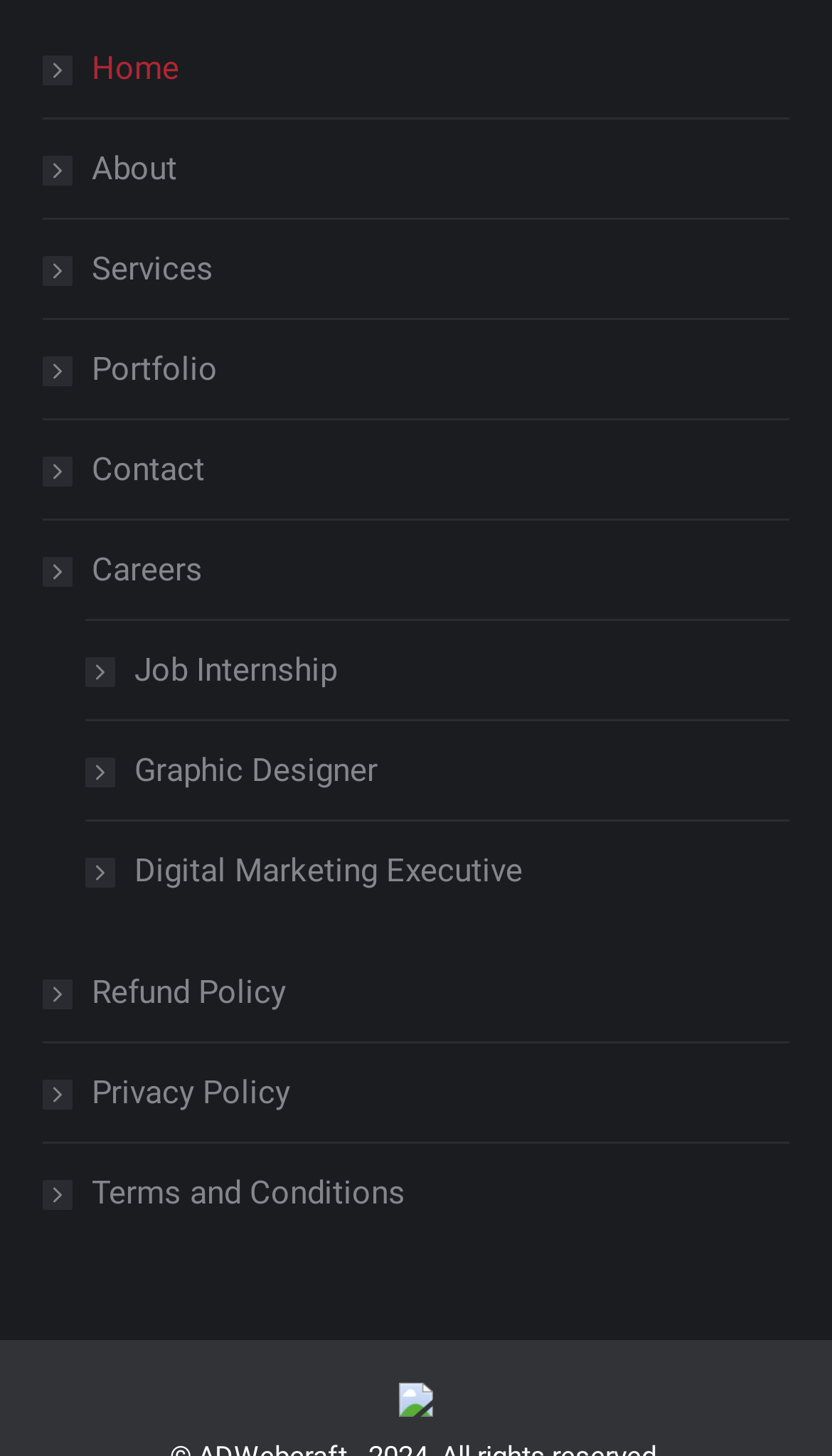Is there an image on the webpage?
Look at the screenshot and respond with a single word or phrase.

Yes